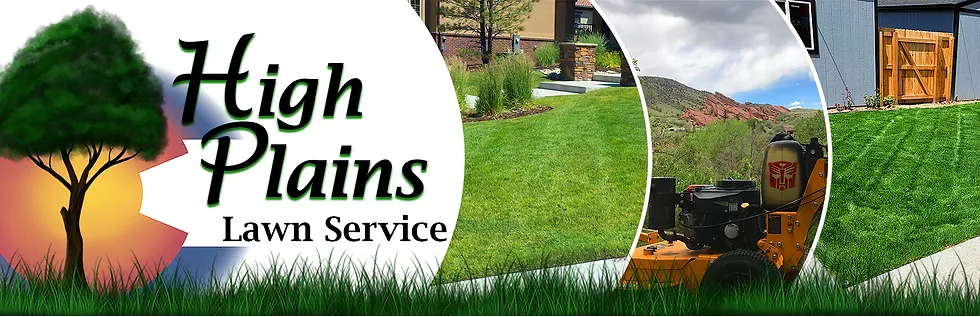Explain the image thoroughly, mentioning every notable detail.

The image showcases the logo of "High Plains Lawn Service," prominently displaying the company name in a stylized green font, with a tree icon and a vibrant sunset backdrop that conveys a sense of nature and tranquility. On the right side, a well-manicured lawn is depicted alongside a bright orange lawn mower, emphasizing the professional landscaping services offered by the company. The overall design blends elements of nature with a modern aesthetic, reflecting the company's commitment to quality lawn care while suggesting a connection to the beautiful landscapes of the Denver area.